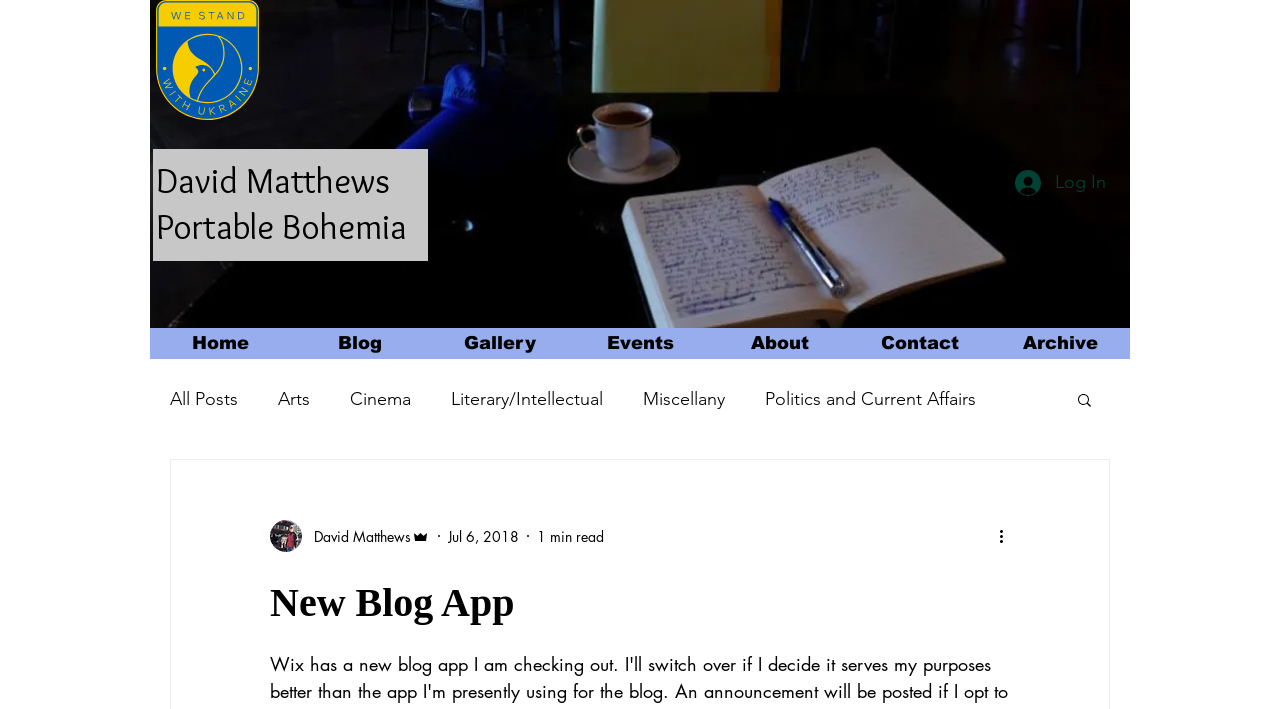Using the provided element description, identify the bounding box coordinates as (top-left x, top-left y, bottom-right x, bottom-right y). Ensure all values are between 0 and 1. Description: Blog

[0.227, 0.463, 0.336, 0.506]